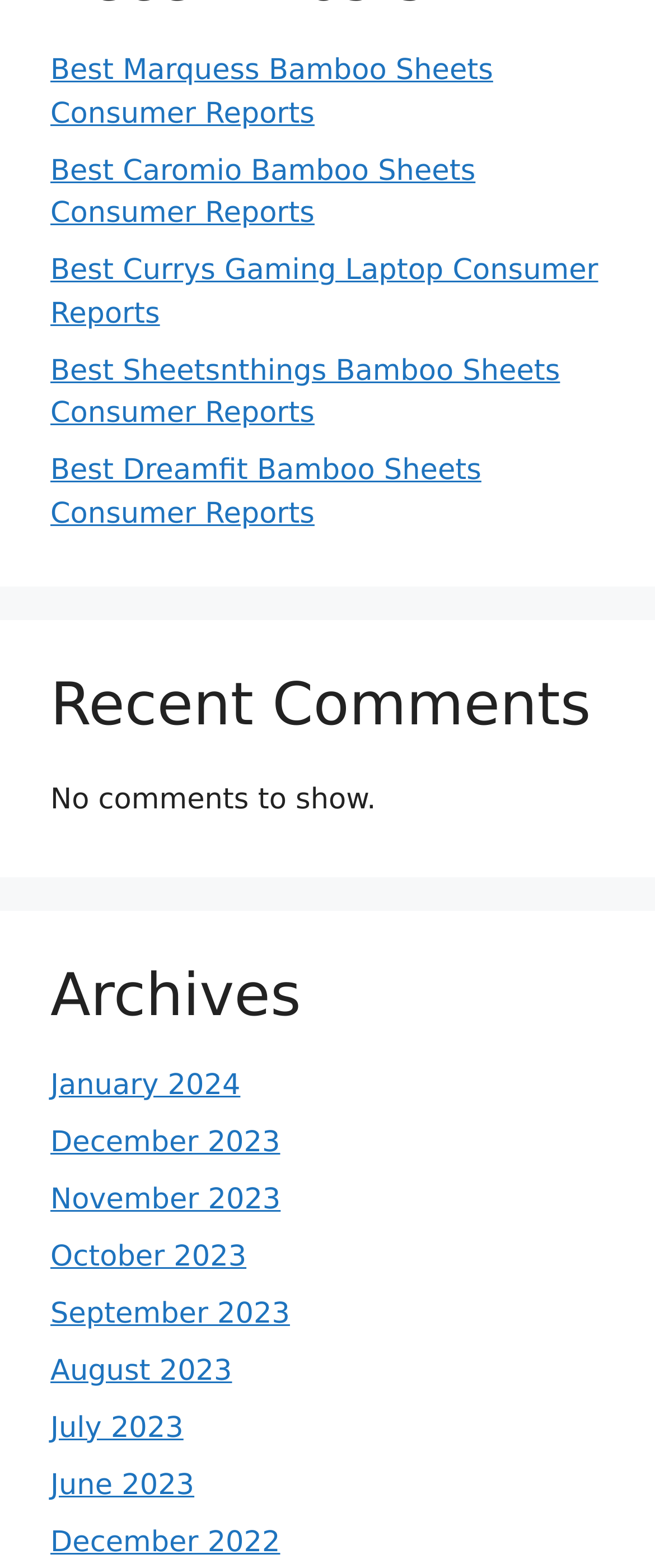Provide the bounding box coordinates for the area that should be clicked to complete the instruction: "Check December 2022 Archives".

[0.077, 0.973, 0.428, 0.994]